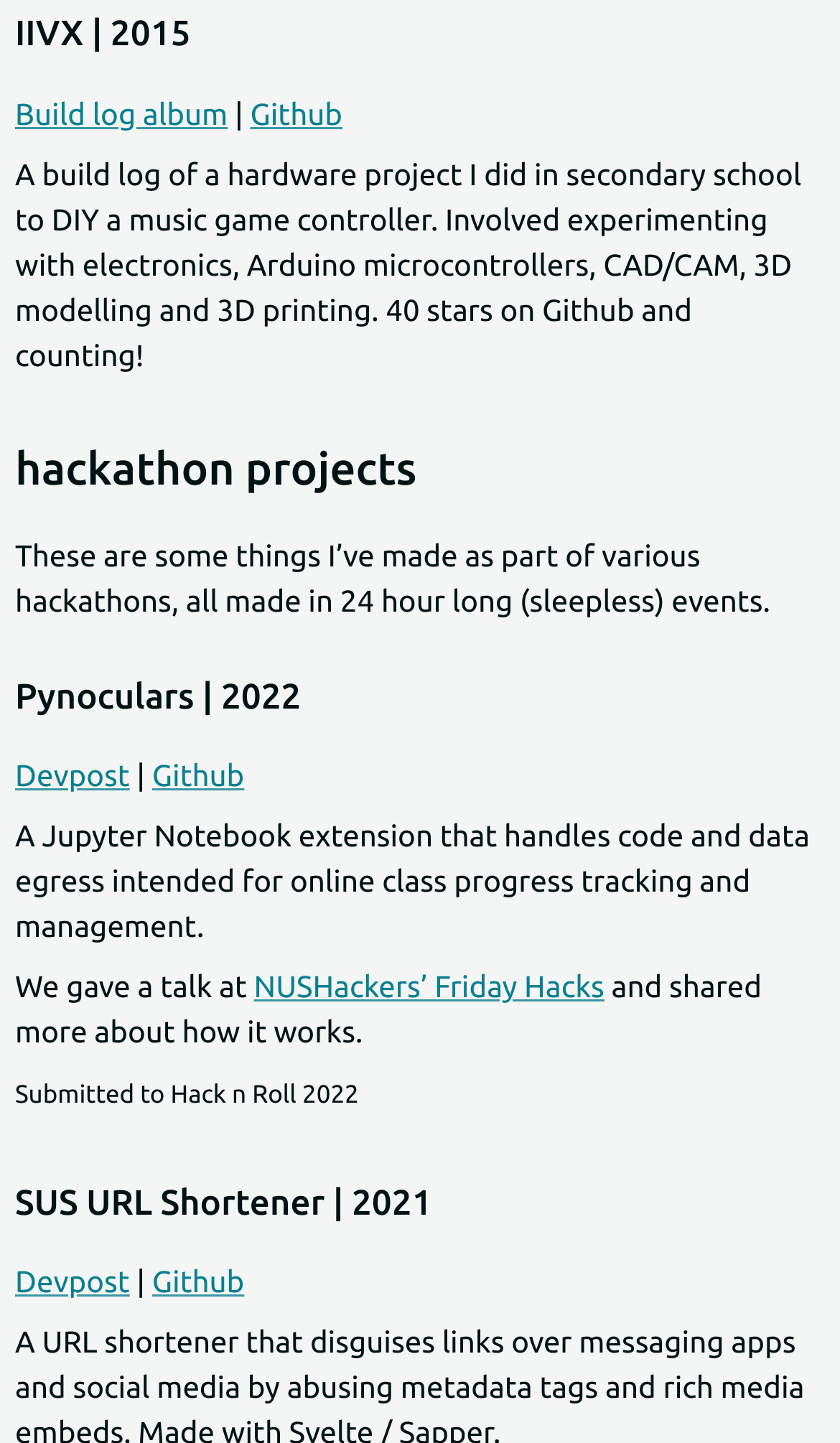Examine the screenshot and answer the question in as much detail as possible: How many hackathon projects are mentioned?

The webpage mentions 'hackathon projects' in a heading, and then describes one project called 'Pynoculars | 2022', so we can infer that there is at least one hackathon project mentioned.